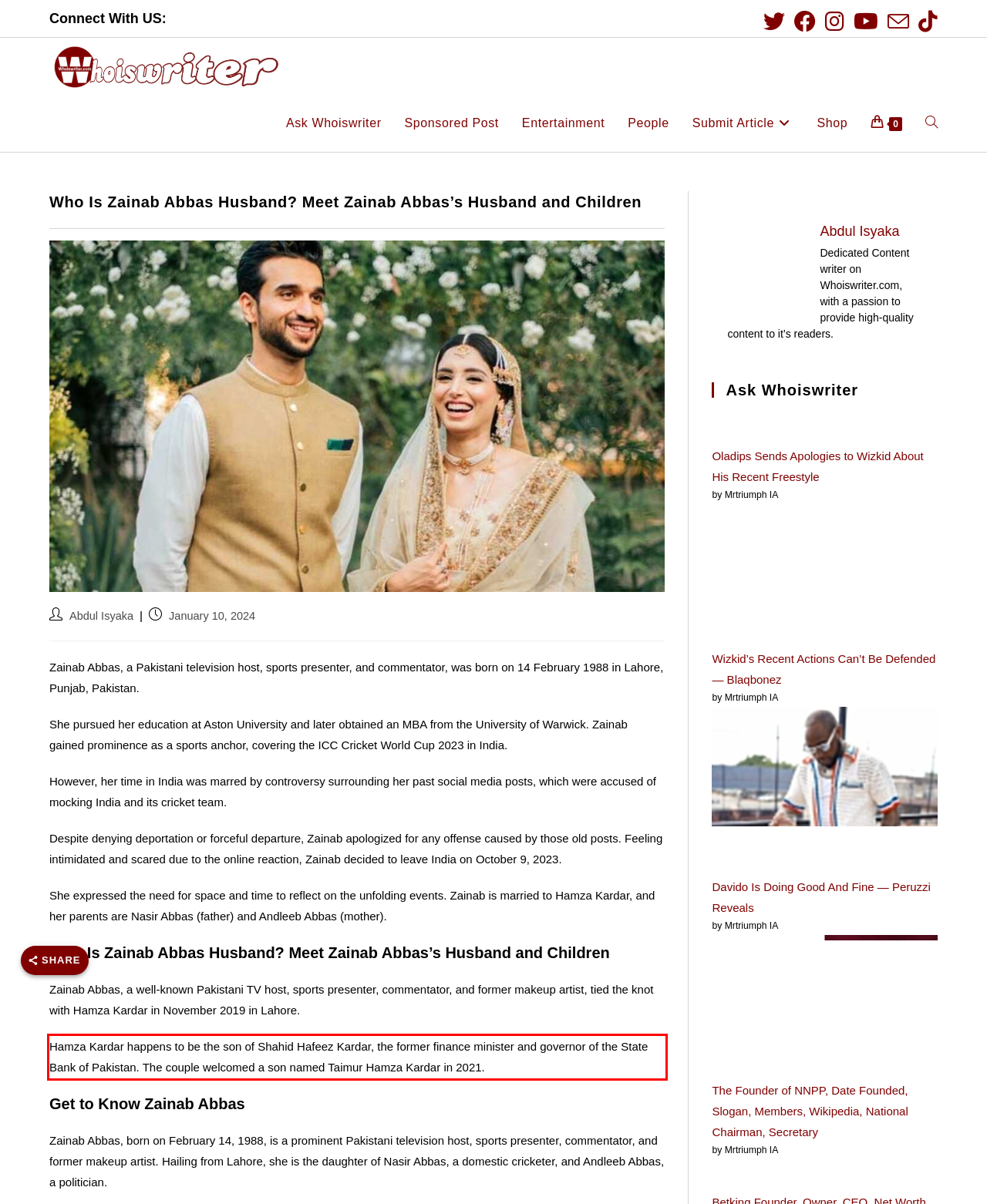Within the screenshot of the webpage, locate the red bounding box and use OCR to identify and provide the text content inside it.

Hamza Kardar happens to be the son of Shahid Hafeez Kardar, the former finance minister and governor of the State Bank of Pakistan. The couple welcomed a son named Taimur Hamza Kardar in 2021.